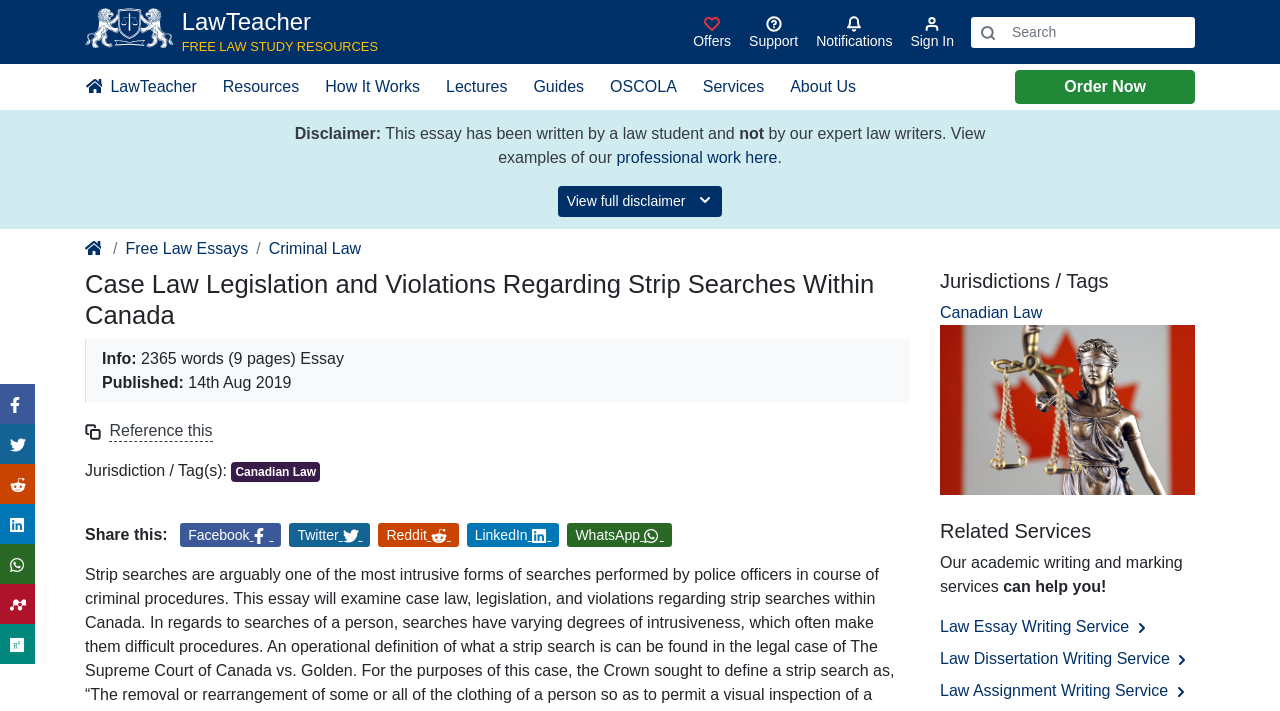What is the jurisdiction of the law discussed in this essay?
Using the visual information, reply with a single word or short phrase.

Canadian Law